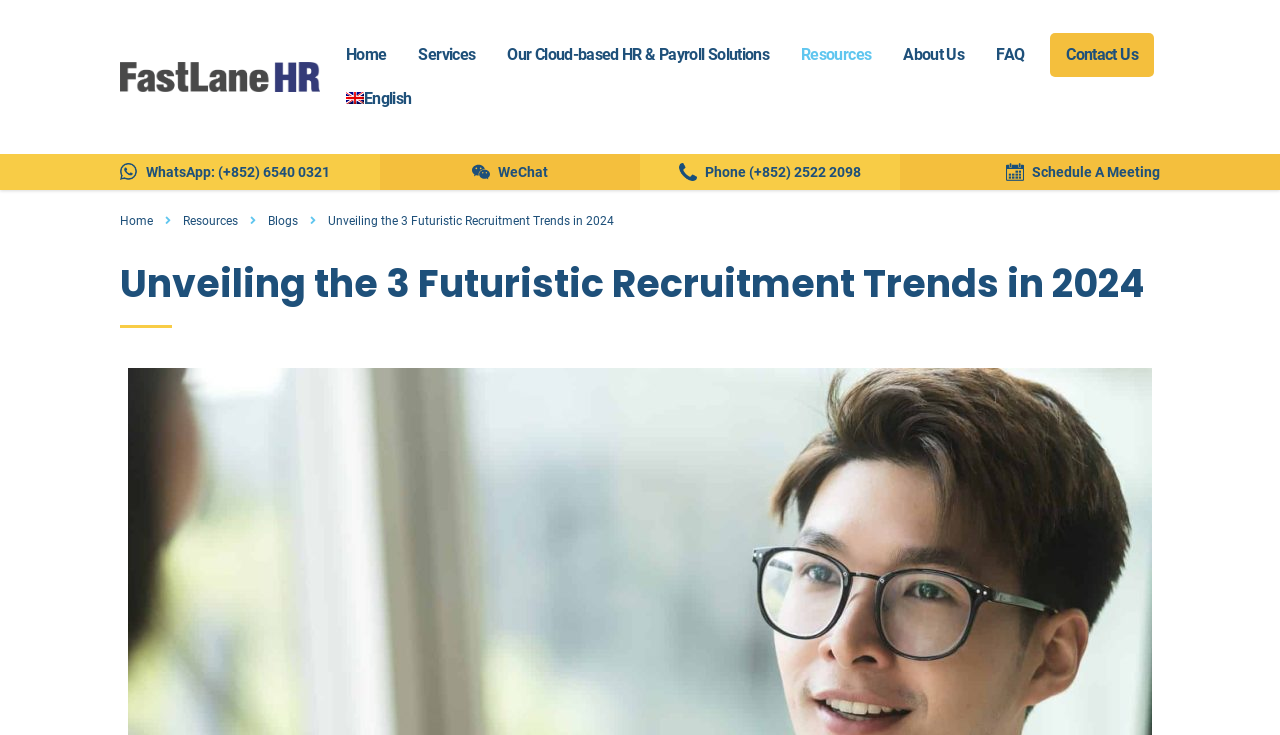Please locate the bounding box coordinates for the element that should be clicked to achieve the following instruction: "Click on the FastLane HR link". Ensure the coordinates are given as four float numbers between 0 and 1, i.e., [left, top, right, bottom].

[0.094, 0.084, 0.25, 0.125]